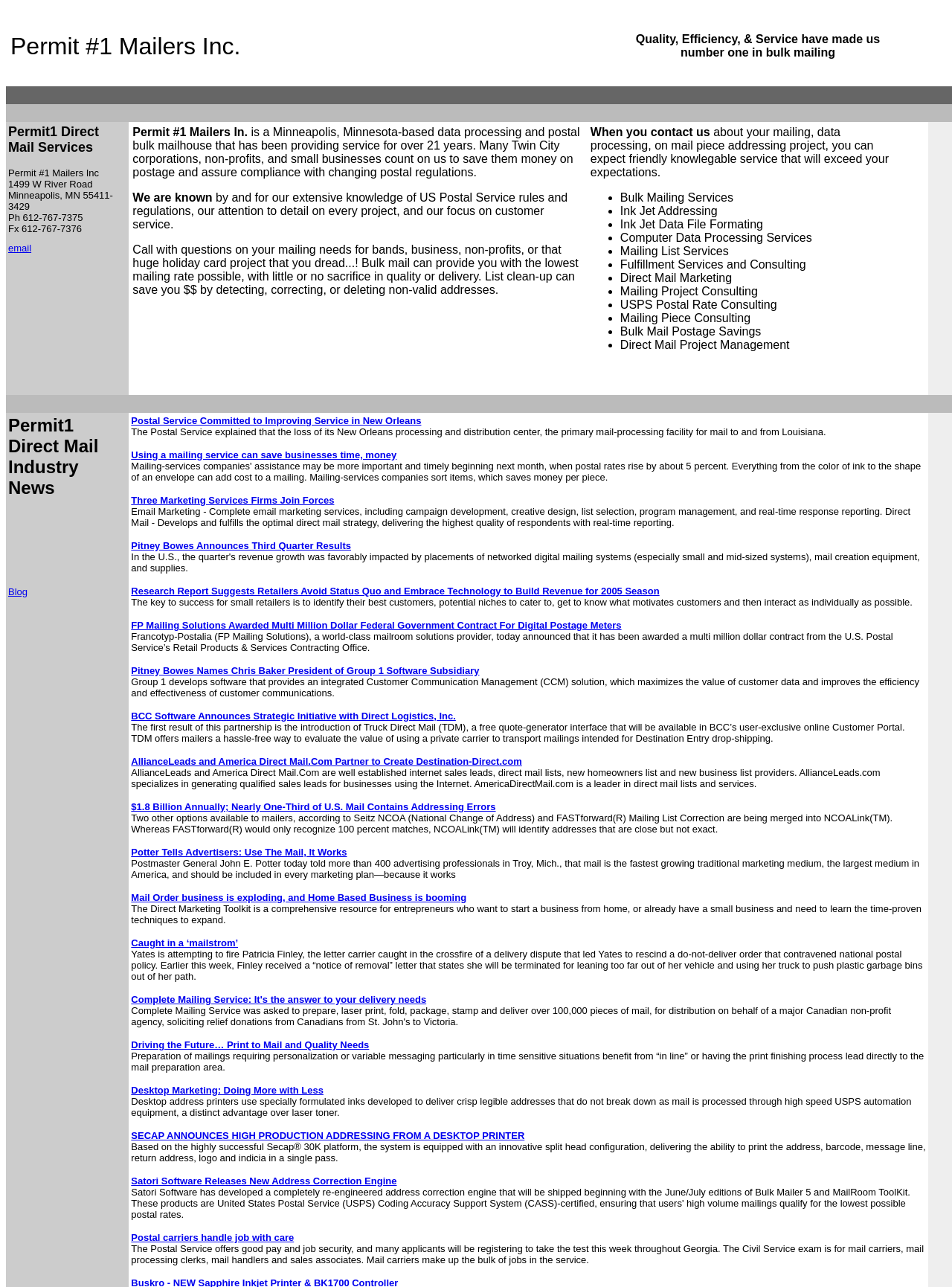Respond to the following question with a brief word or phrase:
What is the phone number of the company?

612-767-7375